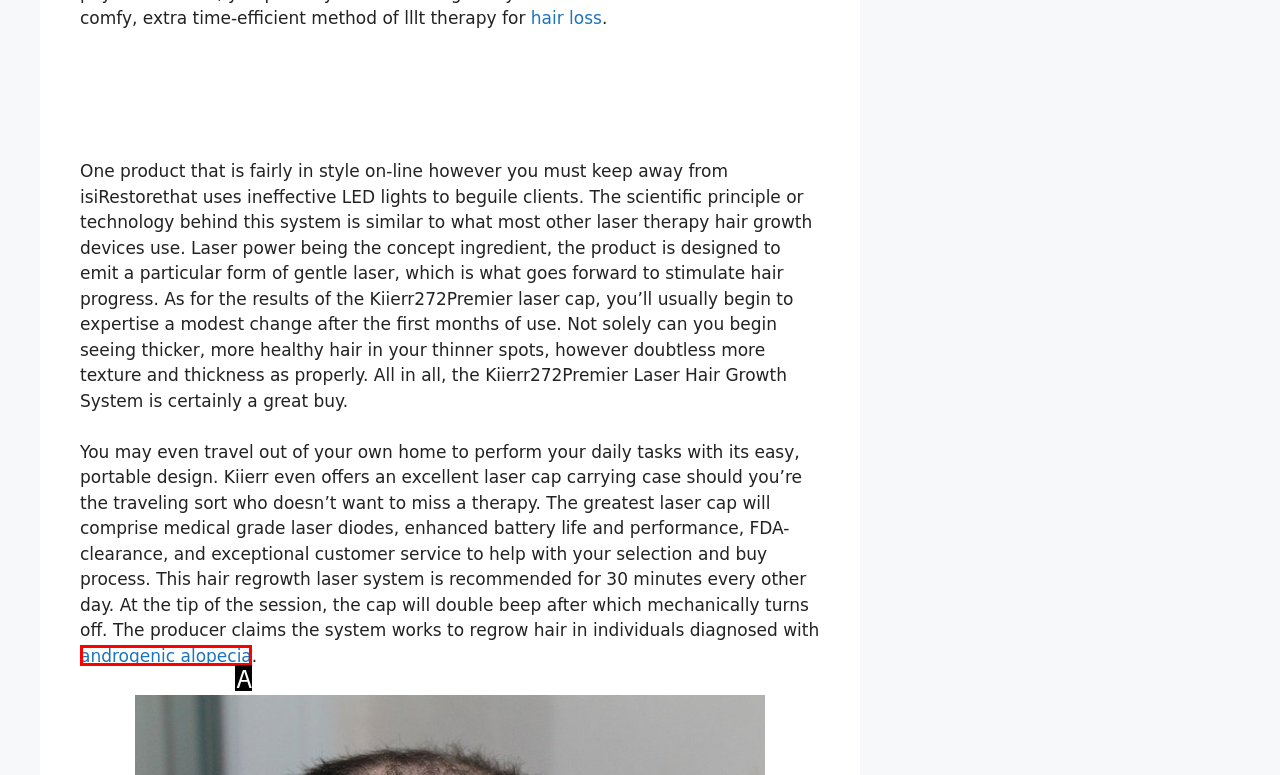Determine the HTML element that aligns with the description: androgenic alopecia
Answer by stating the letter of the appropriate option from the available choices.

A